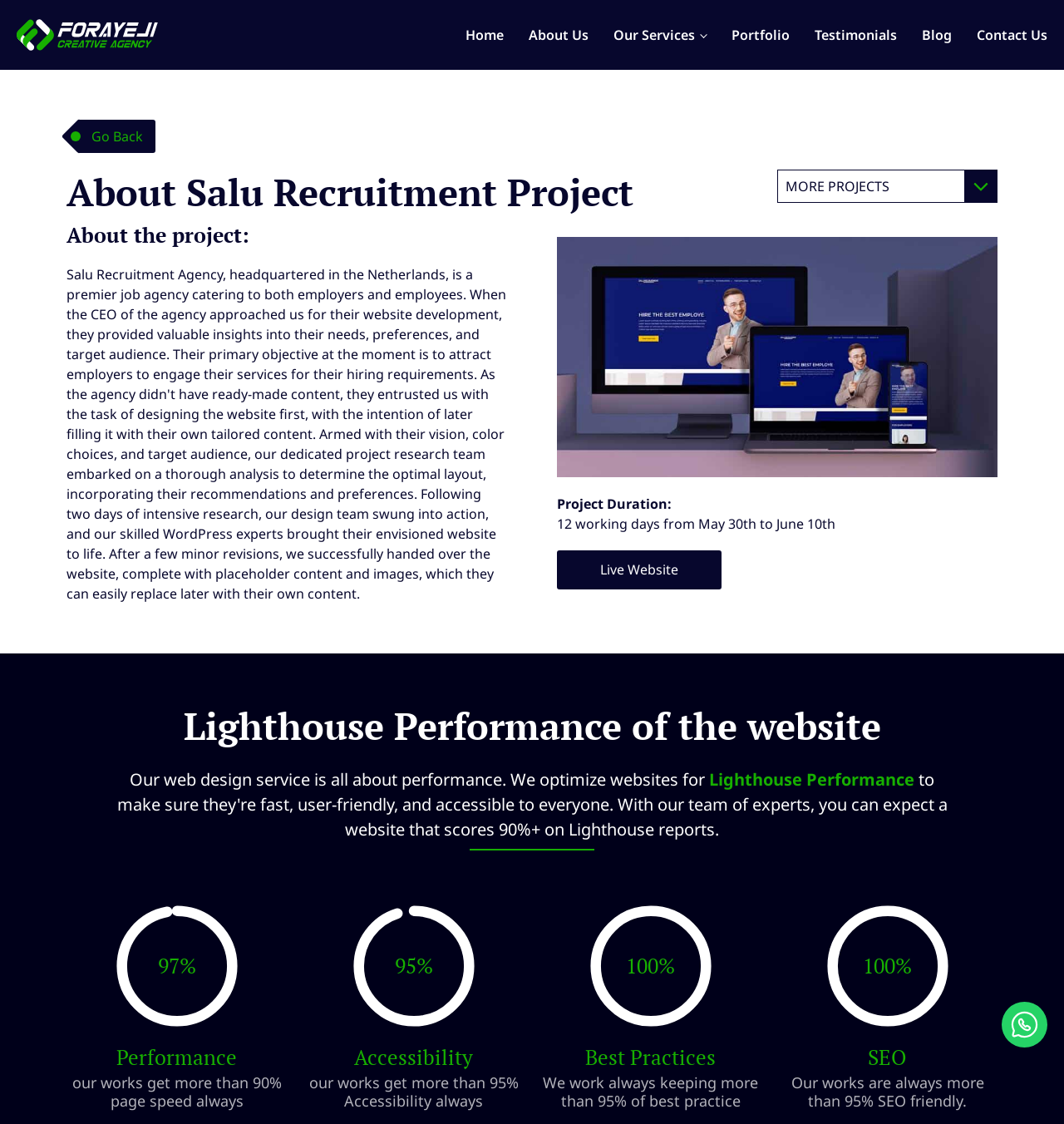Determine the bounding box coordinates of the area to click in order to meet this instruction: "Visit the 'MEDHA CLOUD' project".

[0.735, 0.184, 0.933, 0.21]